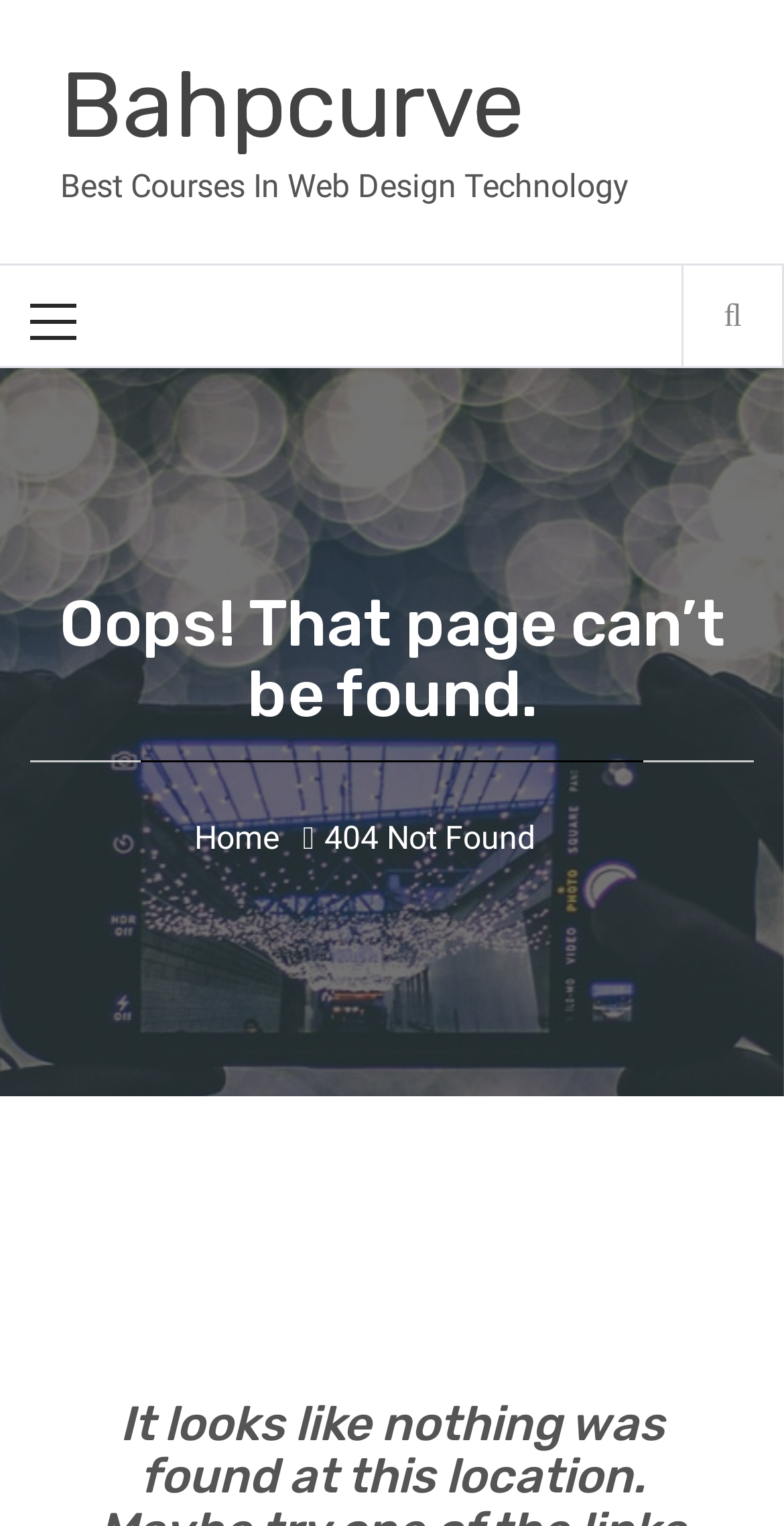What is the name of the website?
Please provide a comprehensive answer to the question based on the webpage screenshot.

The name of the website can be found in the link element with the text 'Bahpcurve' at the top of the page, which suggests that it is the title of the website.